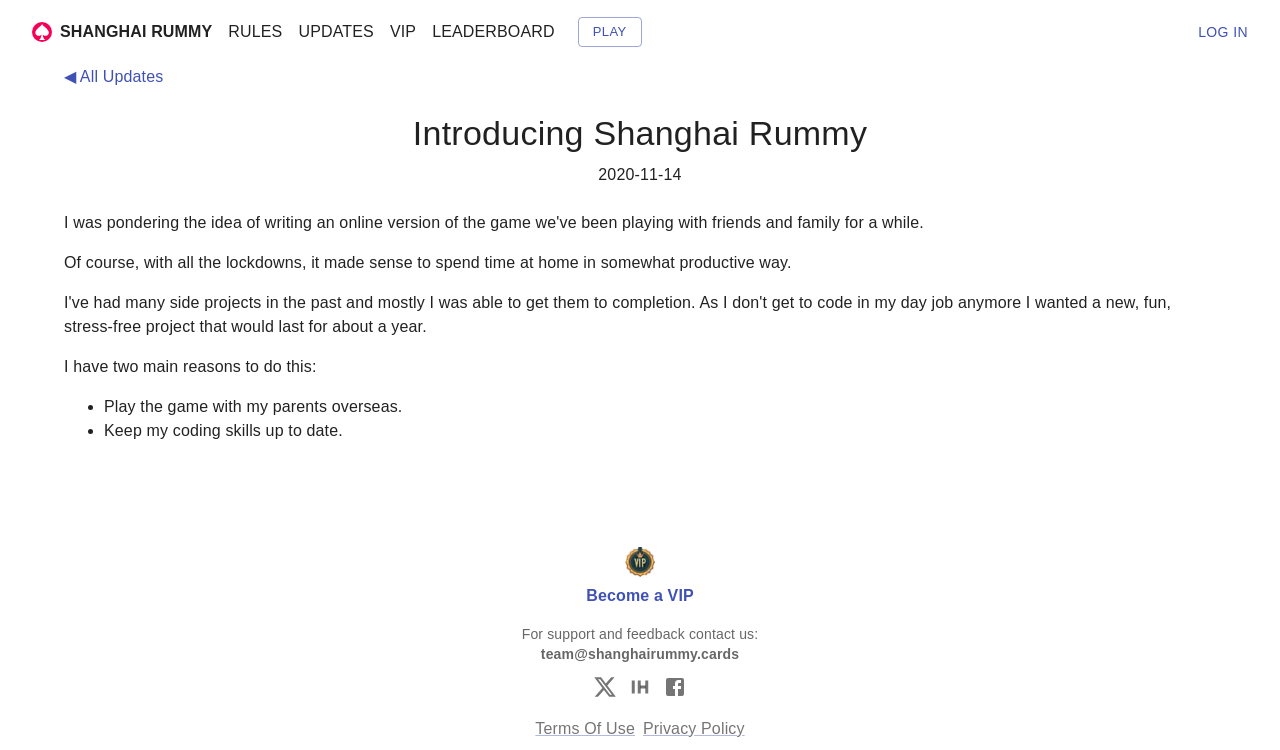Find and indicate the bounding box coordinates of the region you should select to follow the given instruction: "Click the PLAY button".

[0.451, 0.022, 0.501, 0.063]